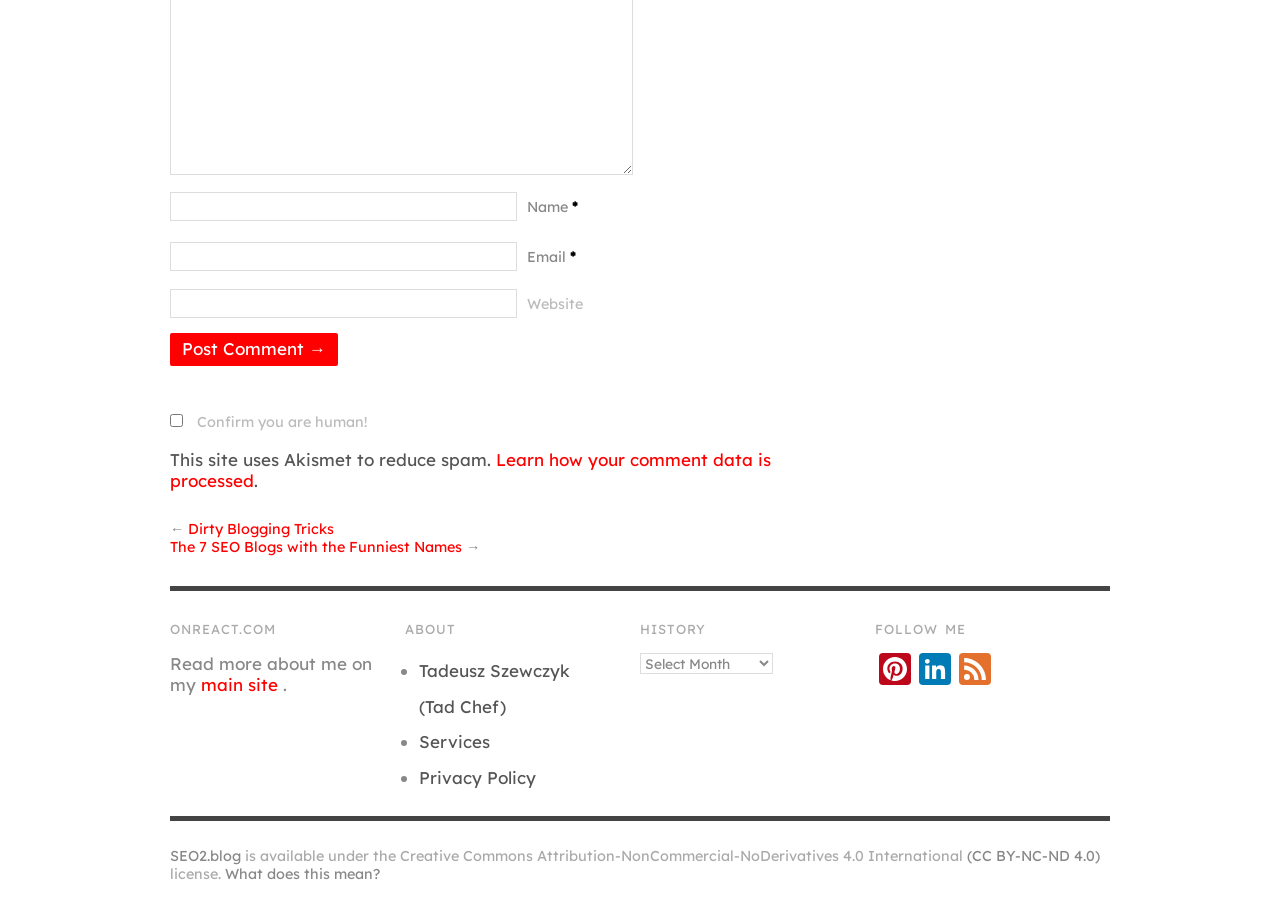Predict the bounding box of the UI element that fits this description: "(CC BY-NC-ND 4.0)".

[0.755, 0.927, 0.859, 0.947]